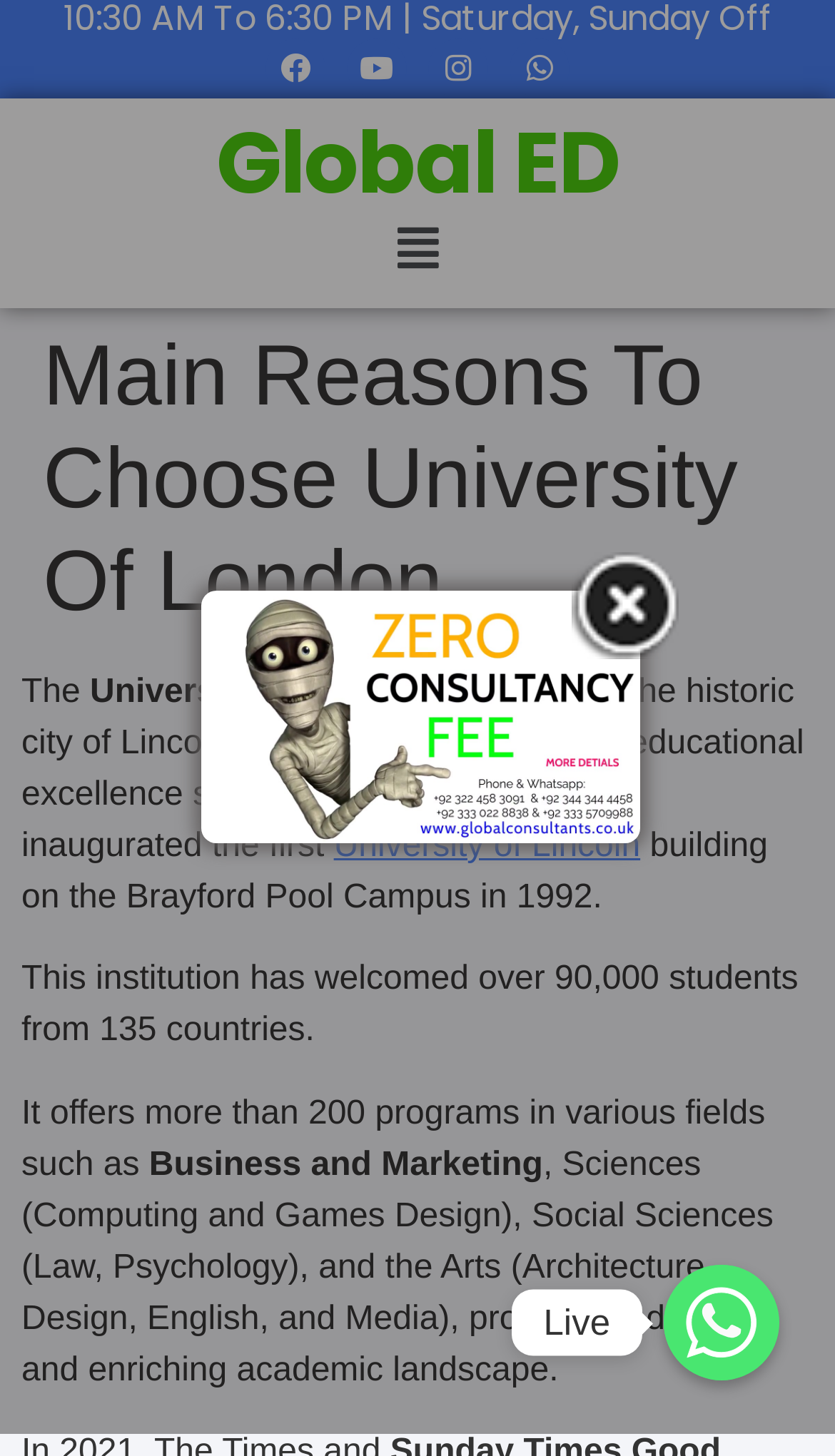What is the day off for the university?
Use the information from the image to give a detailed answer to the question.

The day off for the university can be inferred from the heading element that says '10:30 AM To 6:30 PM | Saturday, Sunday Off', which implies that Sunday is a day off.